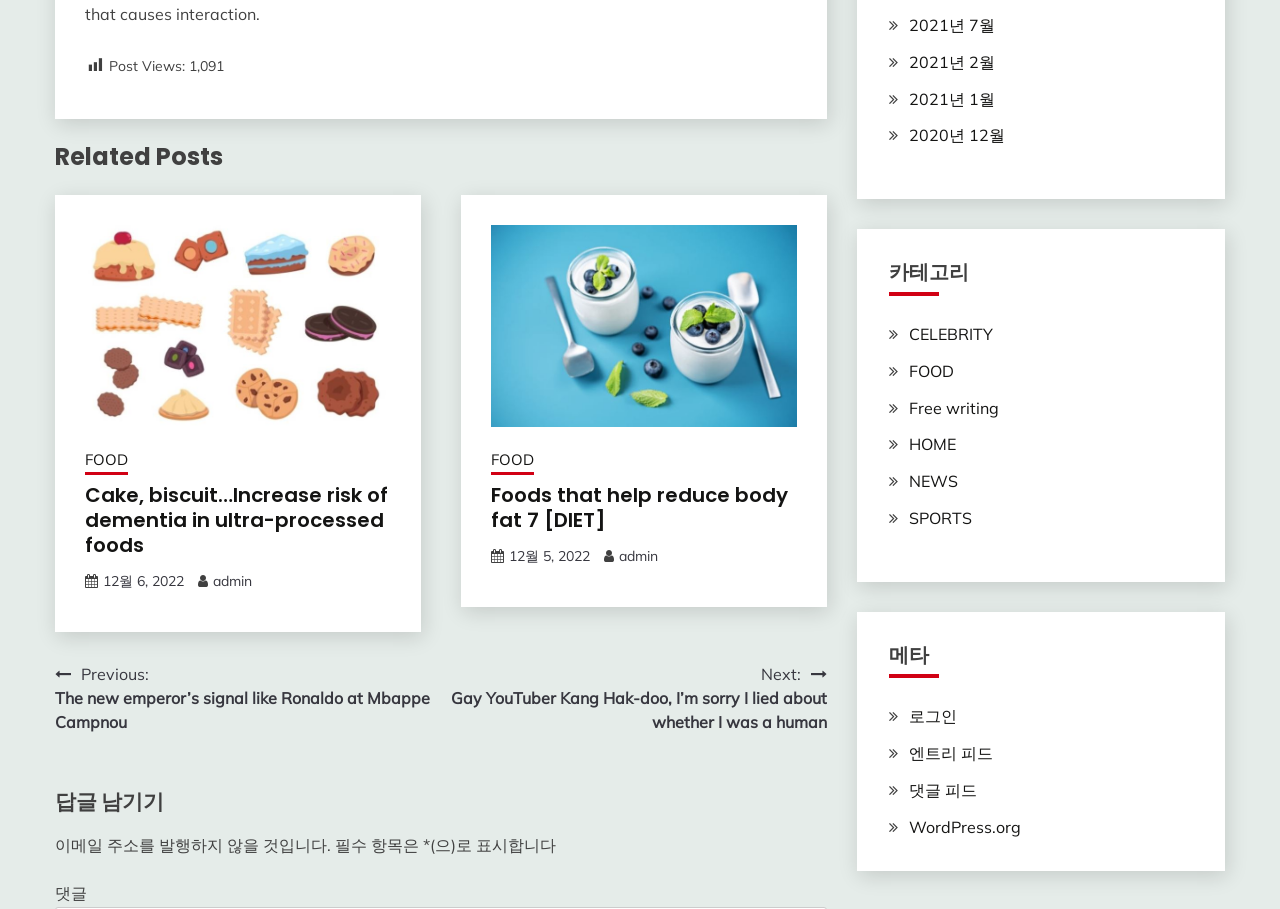What are the categories listed on the right side of the webpage?
Using the image, provide a detailed and thorough answer to the question.

The categories listed on the right side of the webpage are CELEBRITY, FOOD, Free writing, HOME, NEWS, and SPORTS, which are likely categories for blog posts or articles.